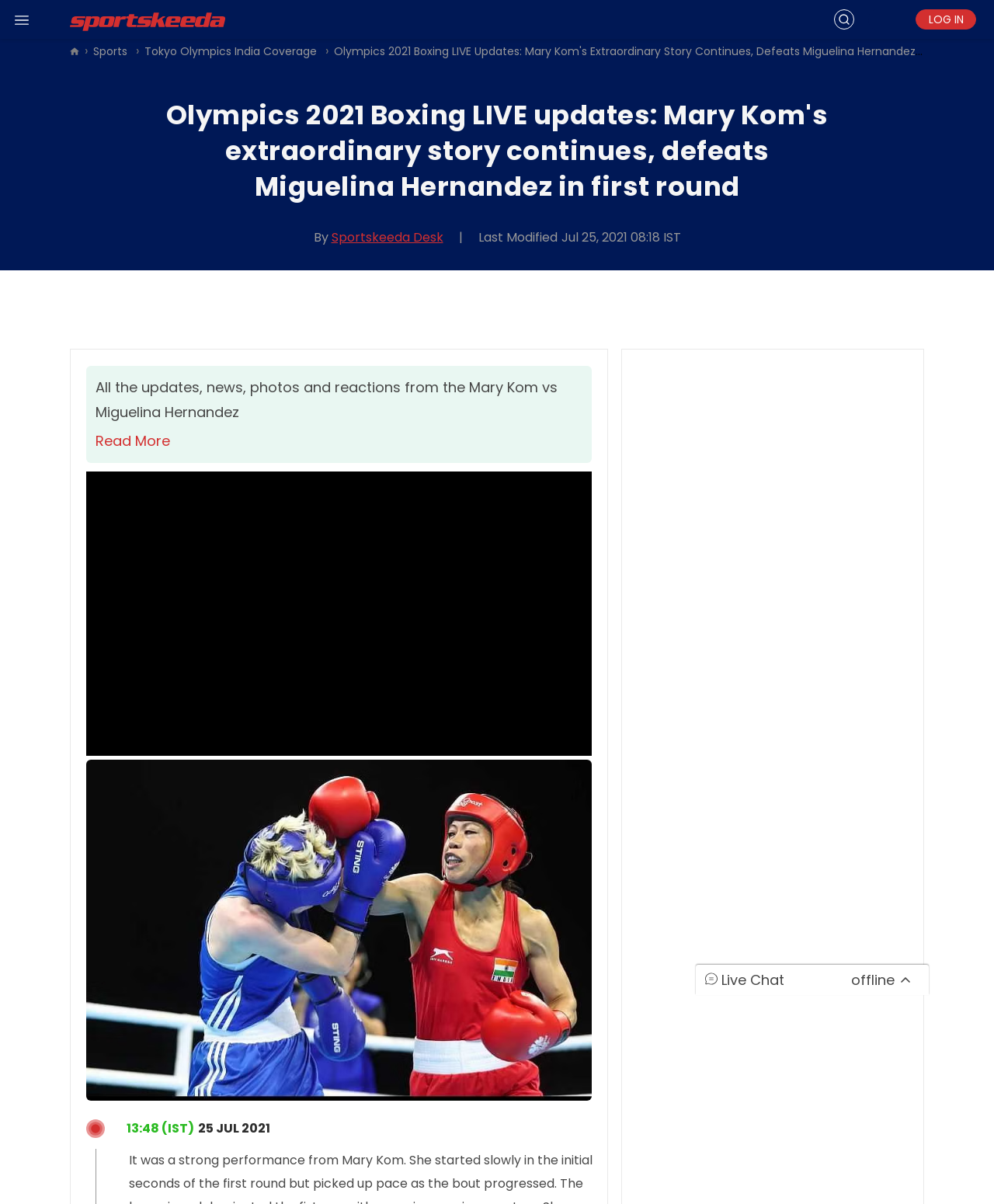Who is the author of this article? Based on the image, give a response in one word or a short phrase.

Sportskeeda Desk